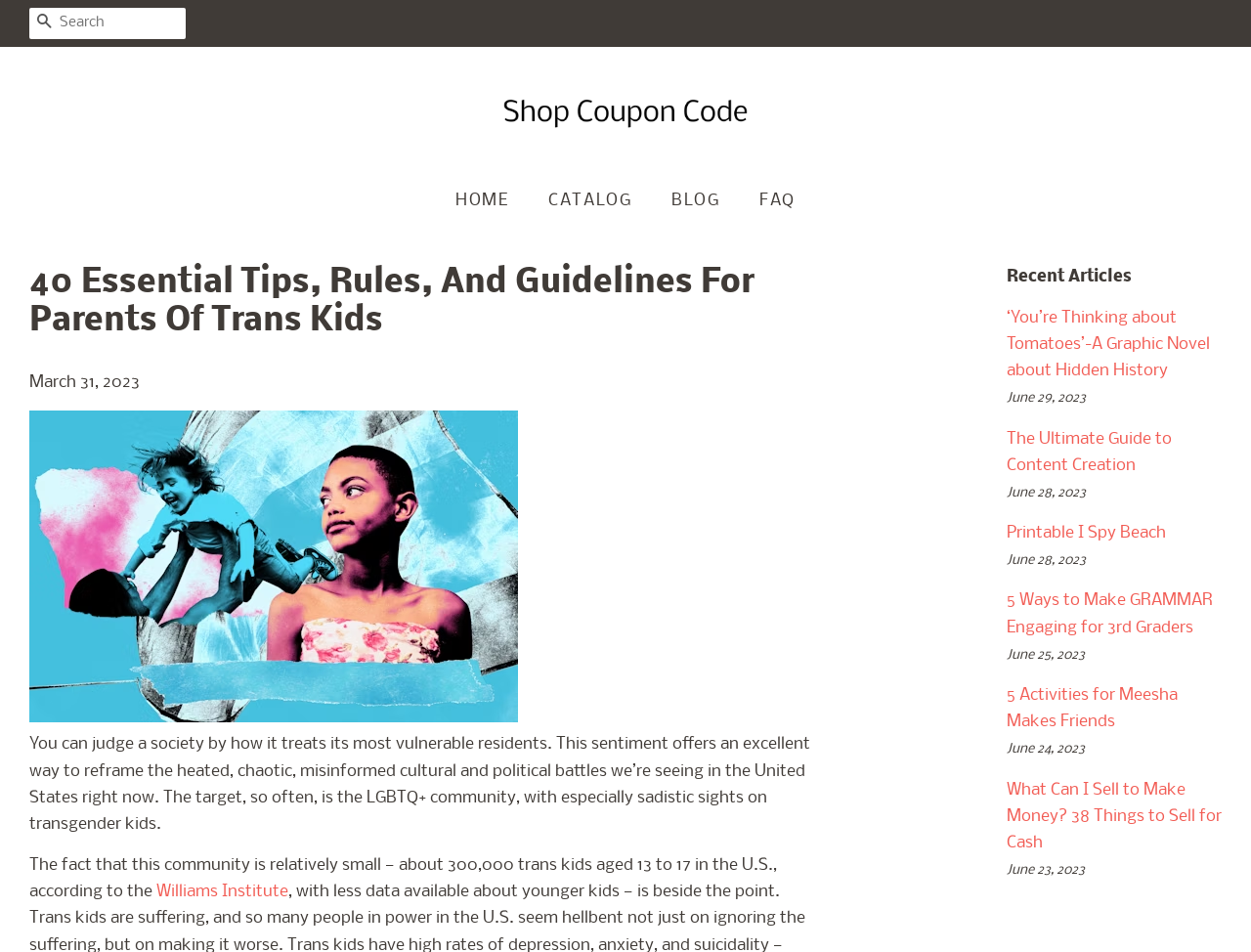Using the element description provided, determine the bounding box coordinates in the format (top-left x, top-left y, bottom-right x, bottom-right y). Ensure that all values are floating point numbers between 0 and 1. Element description: Home

[0.364, 0.19, 0.422, 0.232]